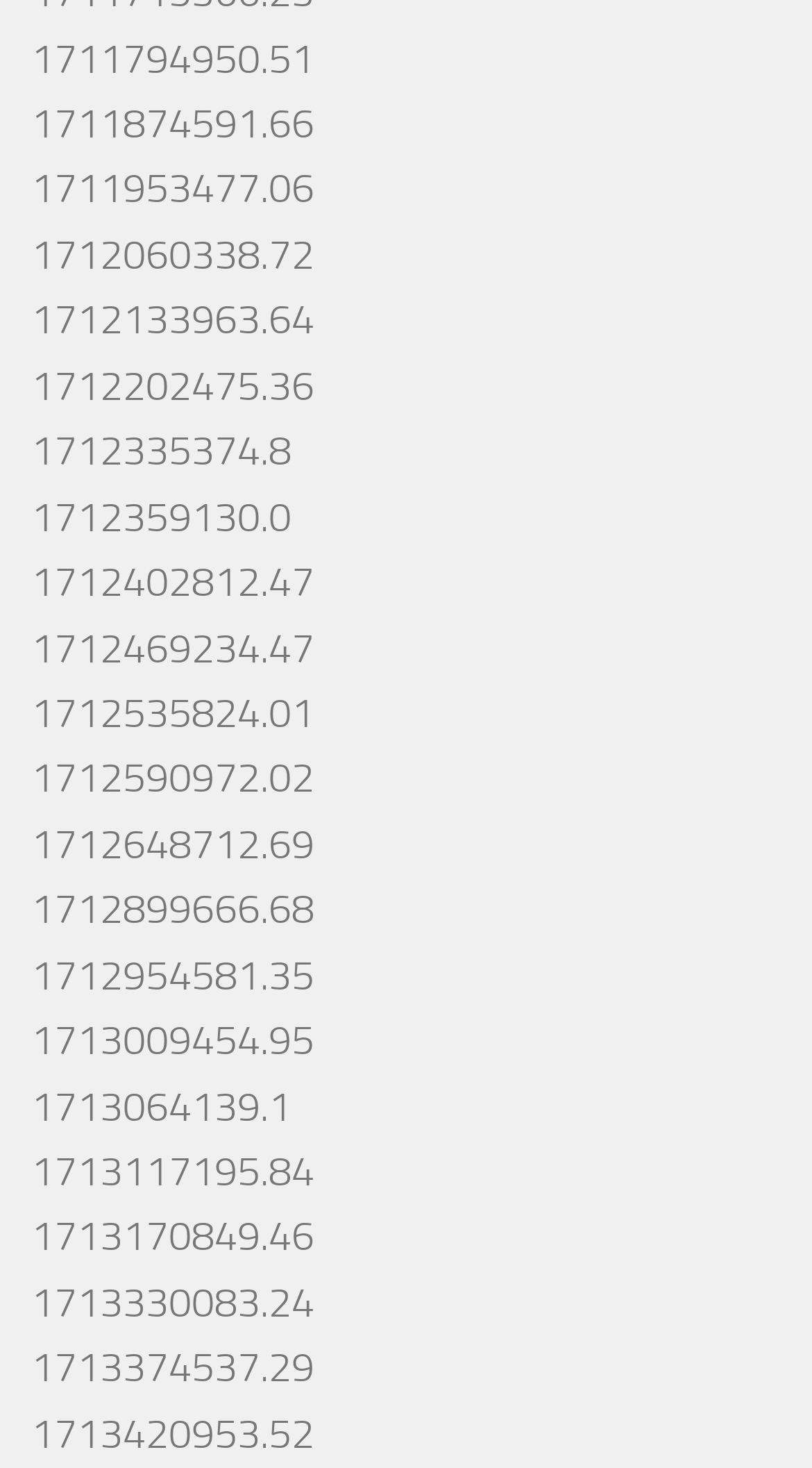Based on the image, provide a detailed and complete answer to the question: 
What is the approximate width of each link?

By calculating the difference between the x2 and x1 coordinates of each link element, I found that the width of each link is approximately 35% of the webpage width.